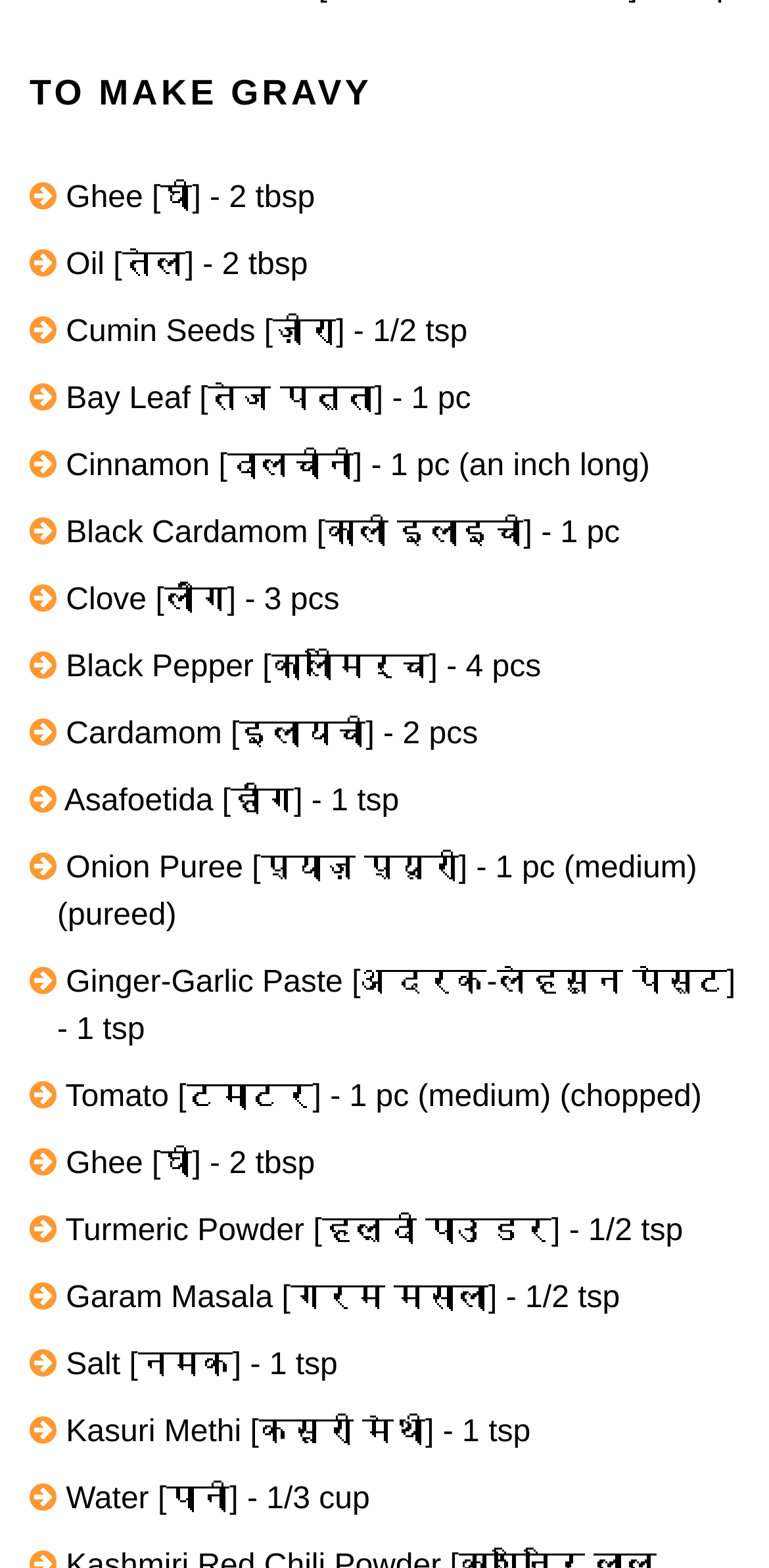Highlight the bounding box coordinates of the element you need to click to perform the following instruction: "Click the link beside 'Water [पानी] - 1/3 cup'."

[0.038, 0.942, 0.074, 0.972]